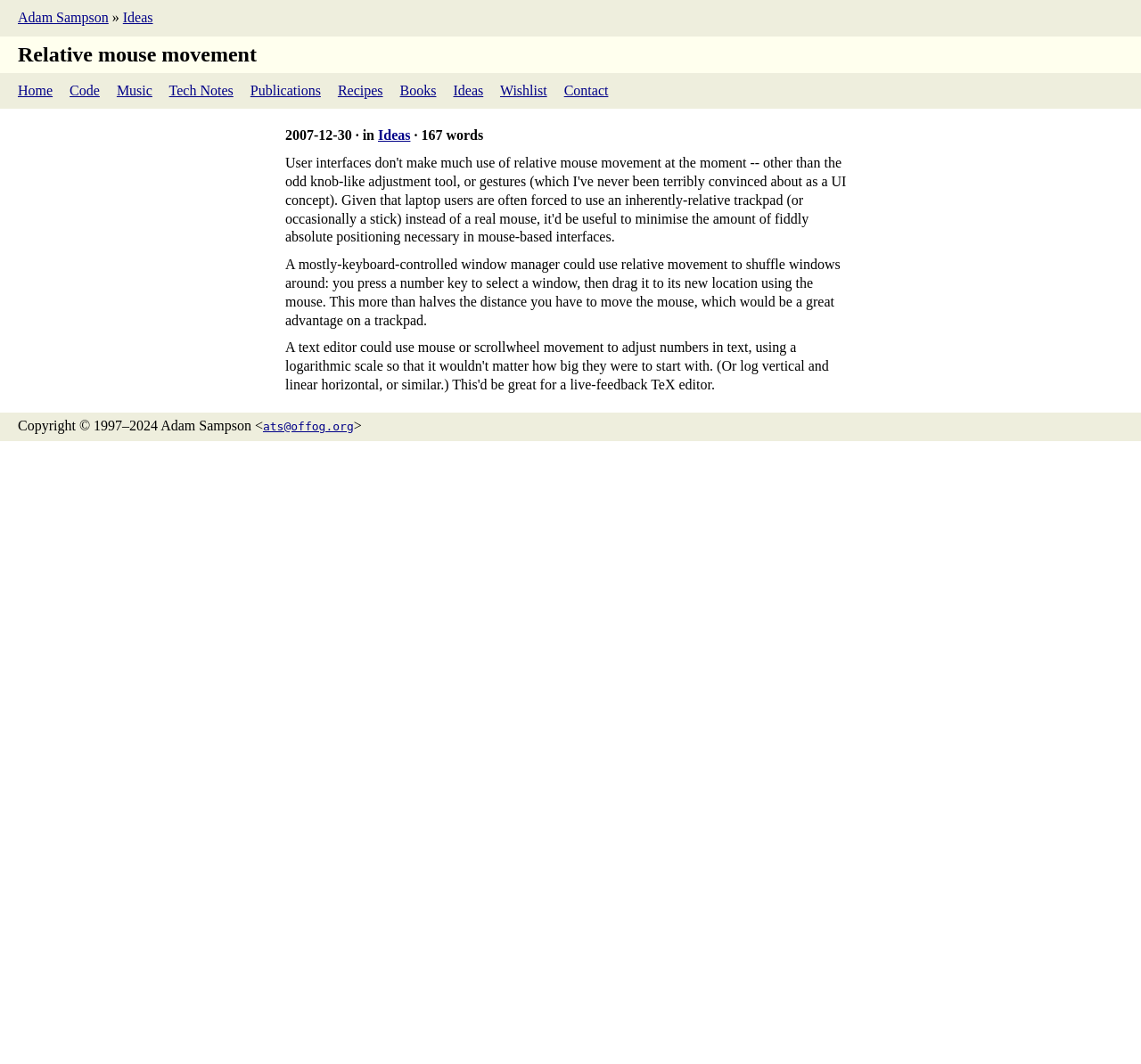Locate the bounding box coordinates of the clickable area to execute the instruction: "email ats@offog.org". Provide the coordinates as four float numbers between 0 and 1, represented as [left, top, right, bottom].

[0.23, 0.393, 0.31, 0.407]